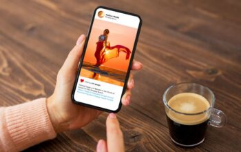What is the woman in the social media post doing?
Refer to the image and give a detailed response to the question.

The social media post features a striking visual of a woman gracefully dancing on a beach at sunset, which suggests a carefree and joyful moment, adding to the overall ambiance of warmth and creativity in the image.